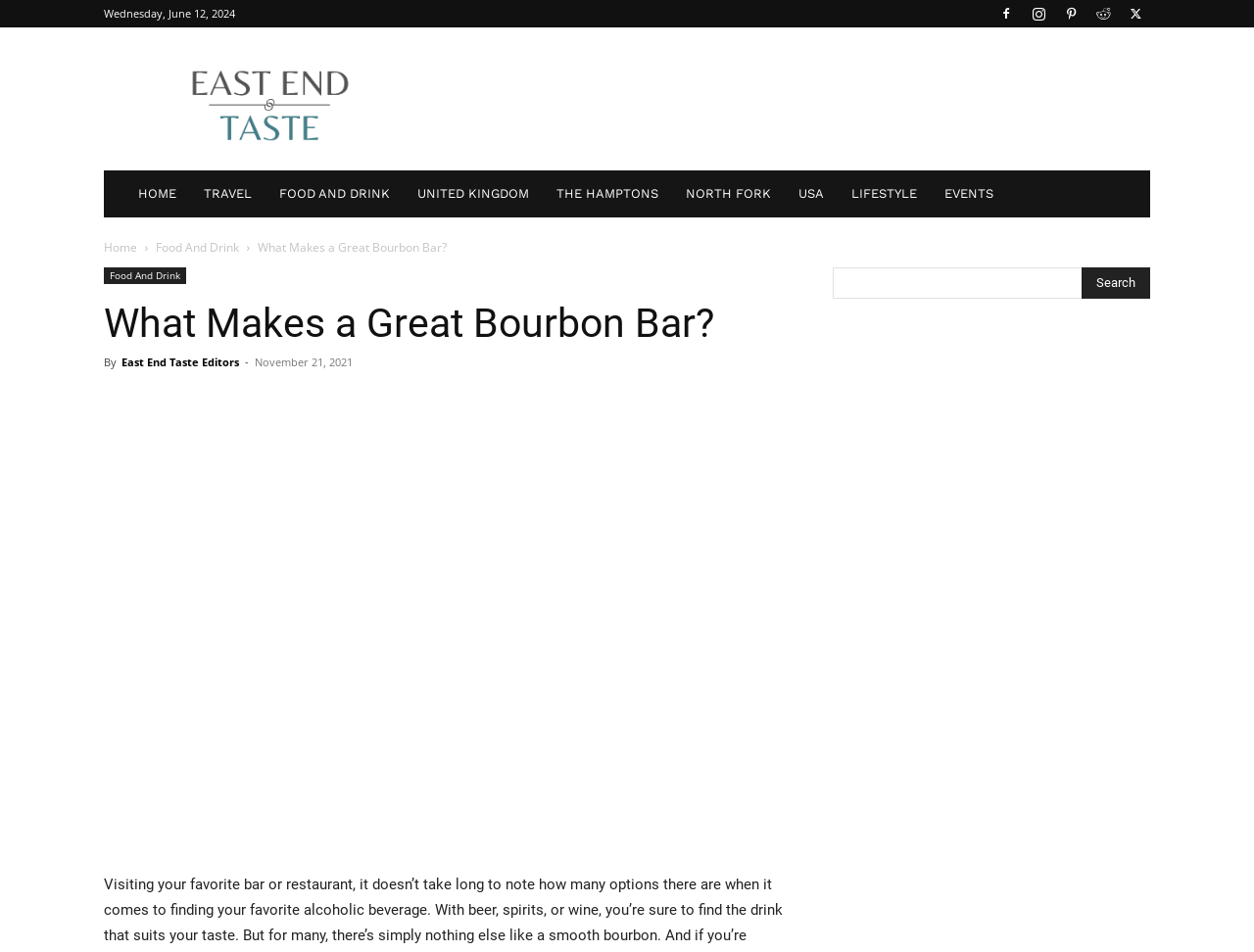What is the category of the article?
Answer the question with just one word or phrase using the image.

Food And Drink